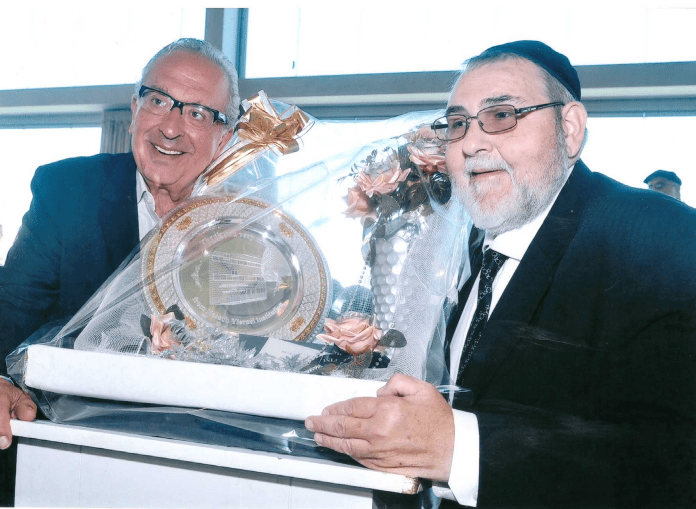Create an extensive caption that includes all significant details of the image.

In this heartwarming moment captured during a celebratory event, two distinguished individuals share a joyful exchange as they present an elegantly wrapped award. The recipient, adorned in traditional attire and a kippah, beams with pride while holding the intricately designed trophy, which is adorned with symbolic floral accents and delicate wrapping. Beside him, a celebratory figure, dressed in a sleek suit and glasses, mirrors the warmth of the occasion with a wide smile. The atmosphere is vibrant and filled with a sense of accomplishment, showcasing the importance of community recognition and the bonds formed through shared values and achievements.